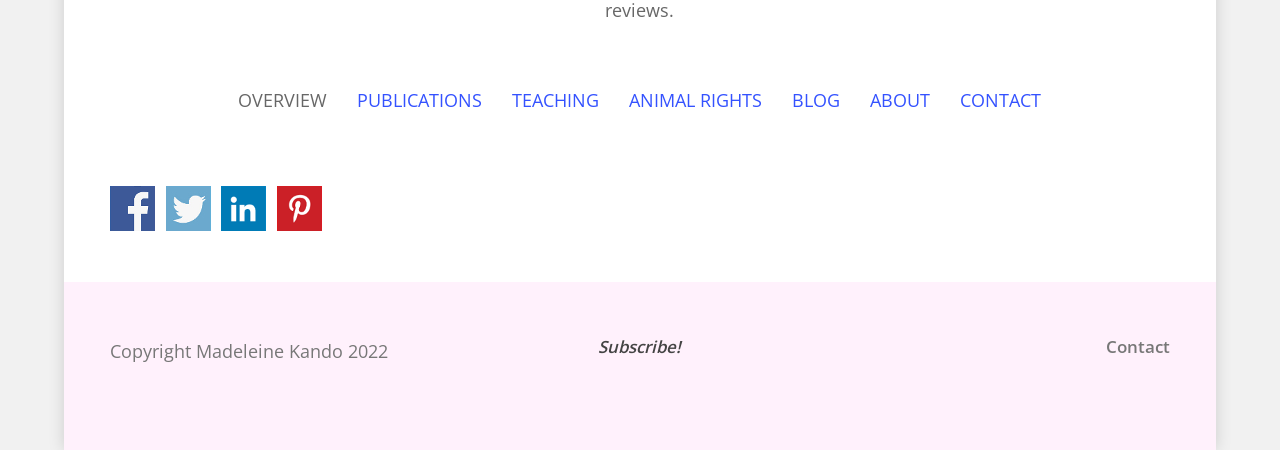Please find the bounding box for the UI element described by: "December".

None